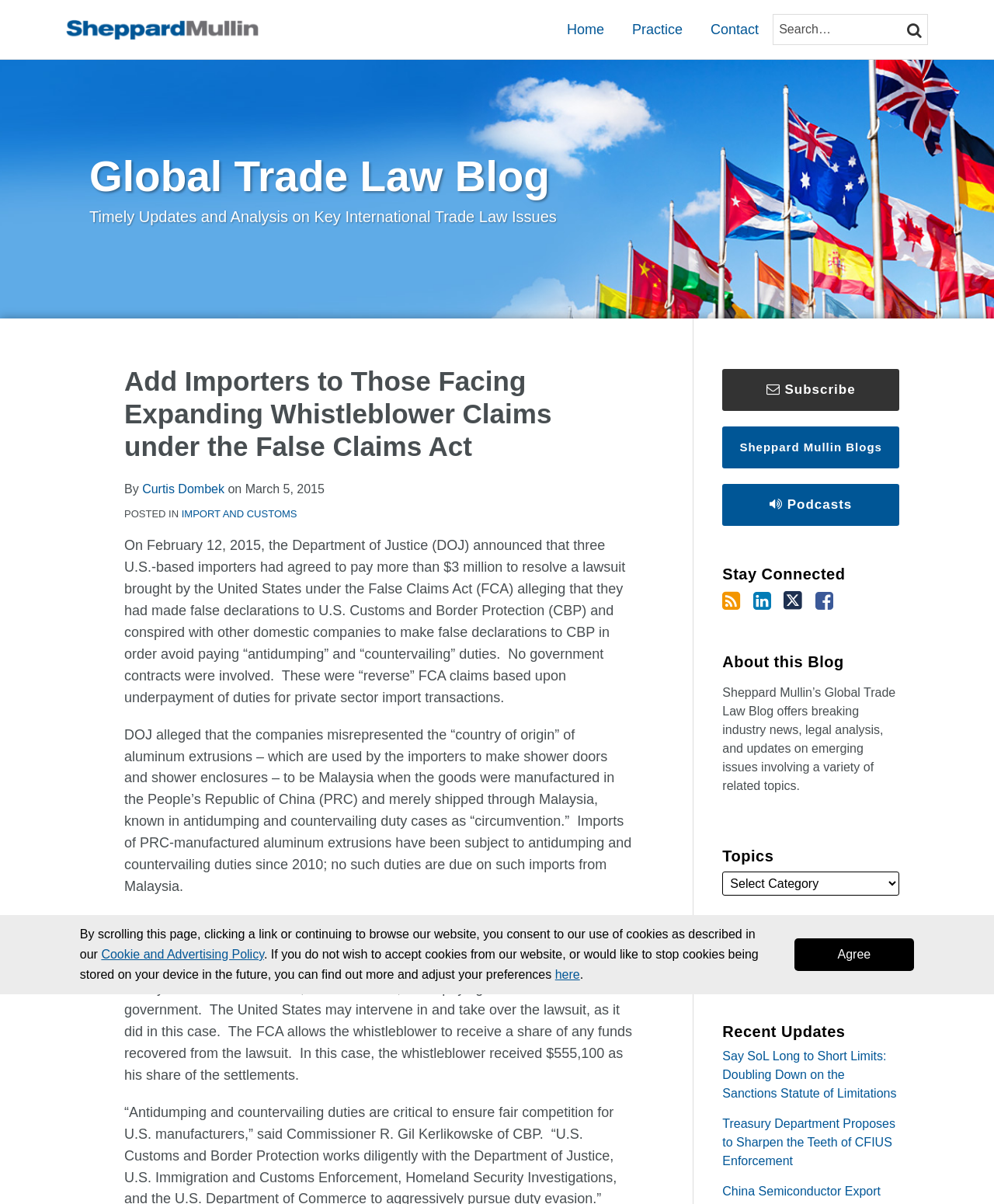What is the amount of money the whistleblower received?
Please ensure your answer to the question is detailed and covers all necessary aspects.

I found the answer by reading the blog post, which states that 'The FCA allows the whistleblower to receive a share of any funds recovered from the lawsuit. In this case, the whistleblower received $555,100 as his share of the settlements'.